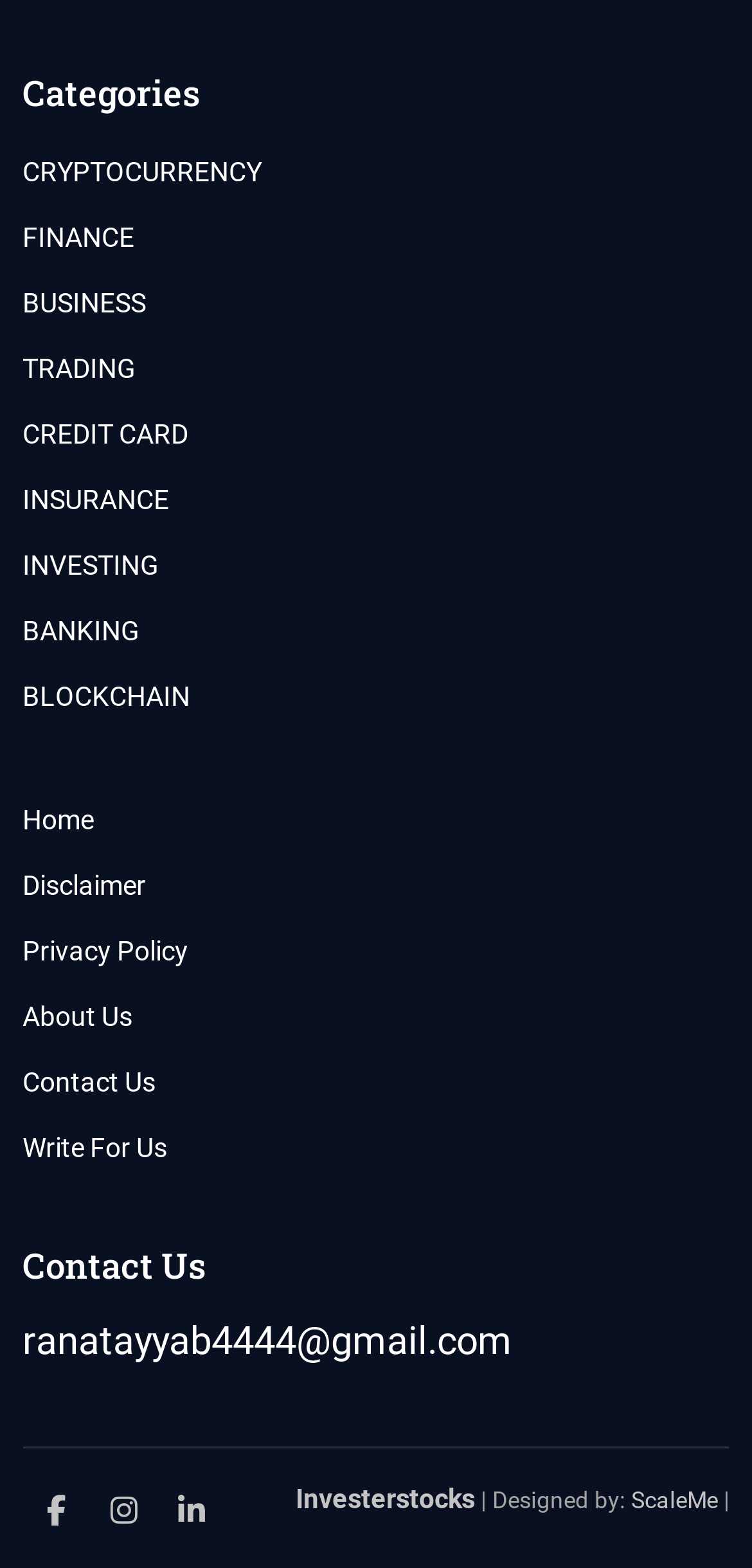What is the email address listed on the webpage?
Based on the screenshot, respond with a single word or phrase.

ranatayyab4444@gmail.com